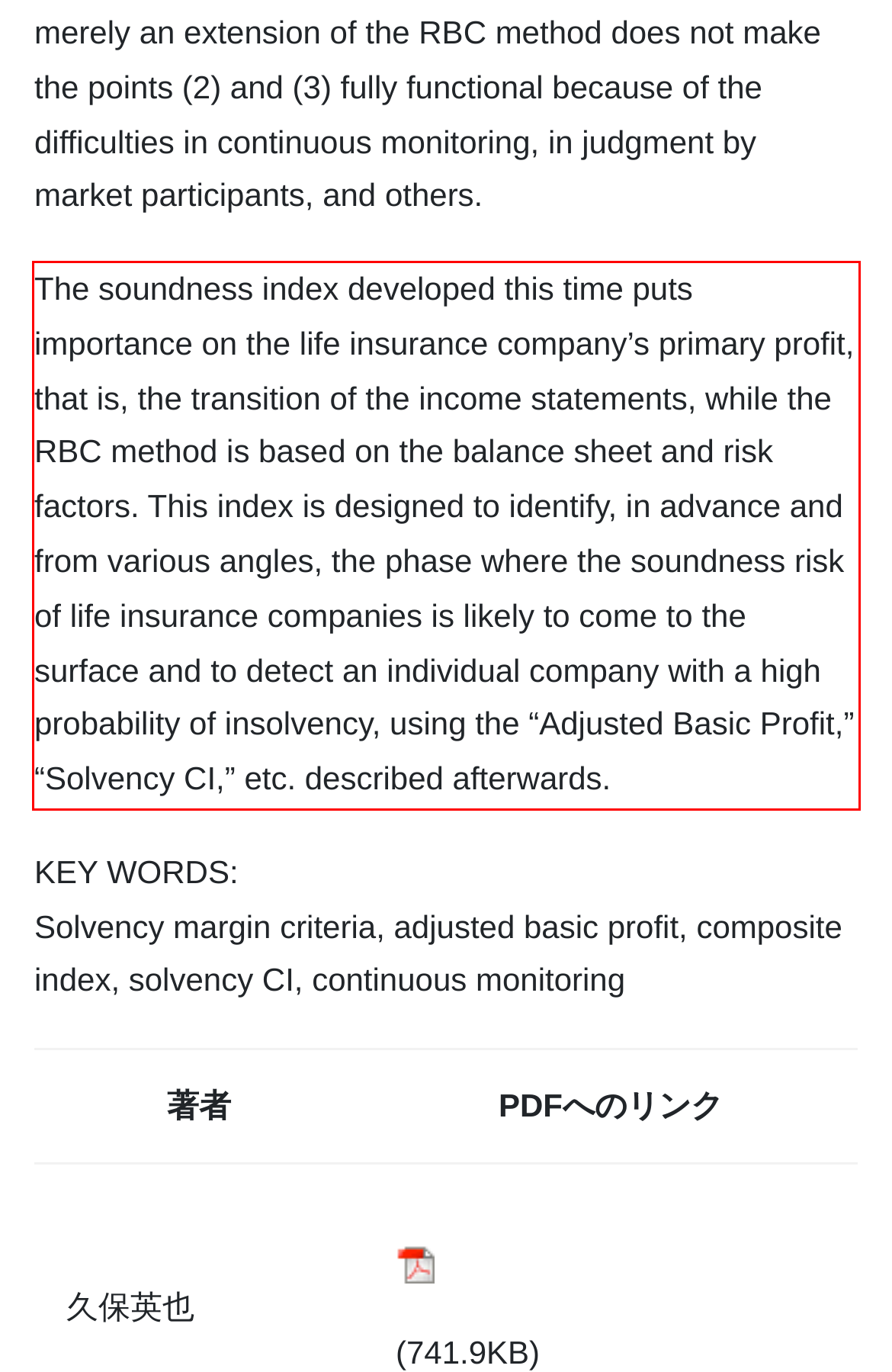Identify the text inside the red bounding box on the provided webpage screenshot by performing OCR.

The soundness index developed this time puts importance on the life insurance company’s primary profit, that is, the transition of the income statements, while the RBC method is based on the balance sheet and risk factors. This index is designed to identify, in advance and from various angles, the phase where the soundness risk of life insurance companies is likely to come to the surface and to detect an individual company with a high probability of insolvency, using the “Adjusted Basic Profit,” “Solvency CI,” etc. described afterwards.